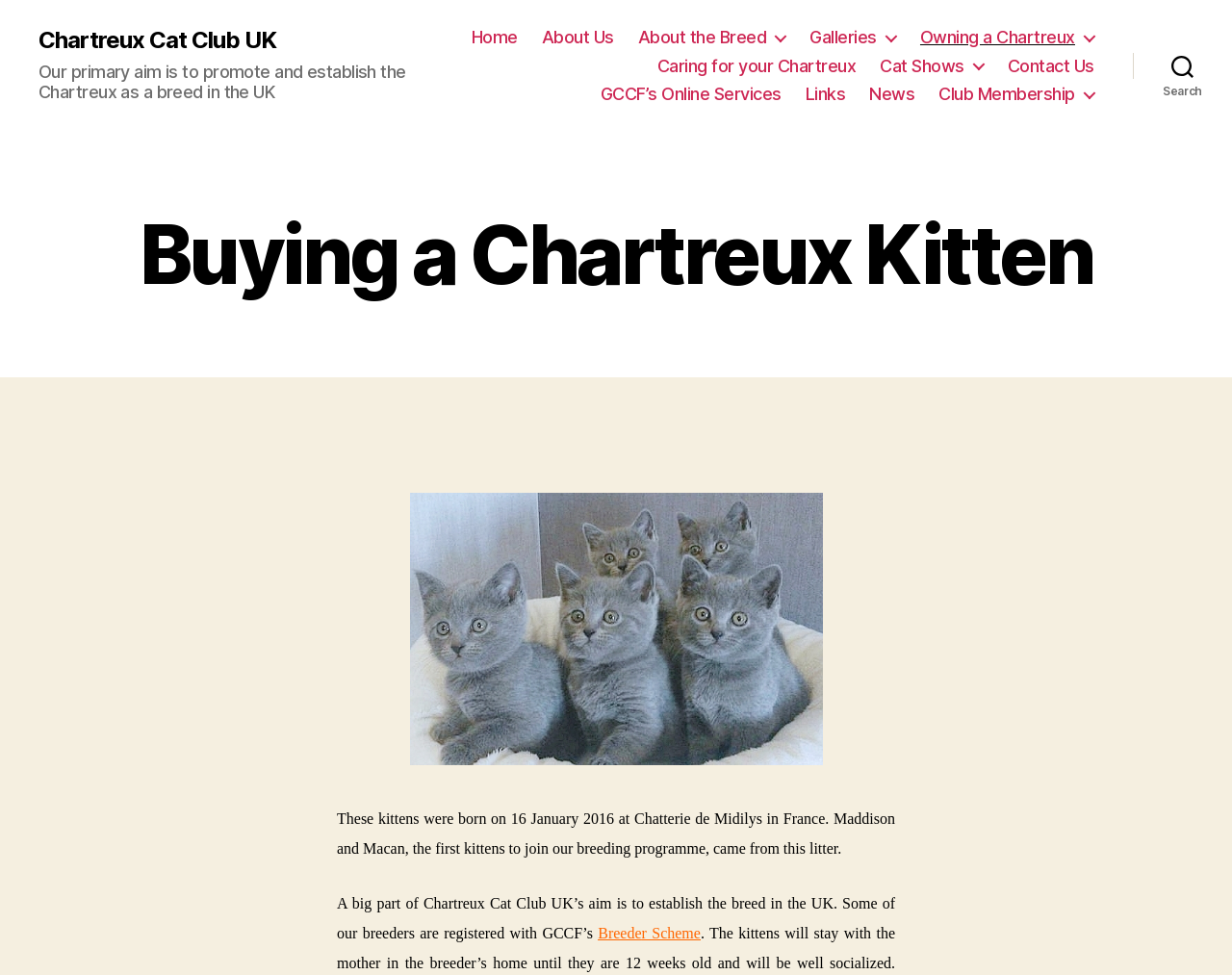Locate the bounding box coordinates of the clickable region to complete the following instruction: "Search for something."

[0.92, 0.046, 1.0, 0.089]